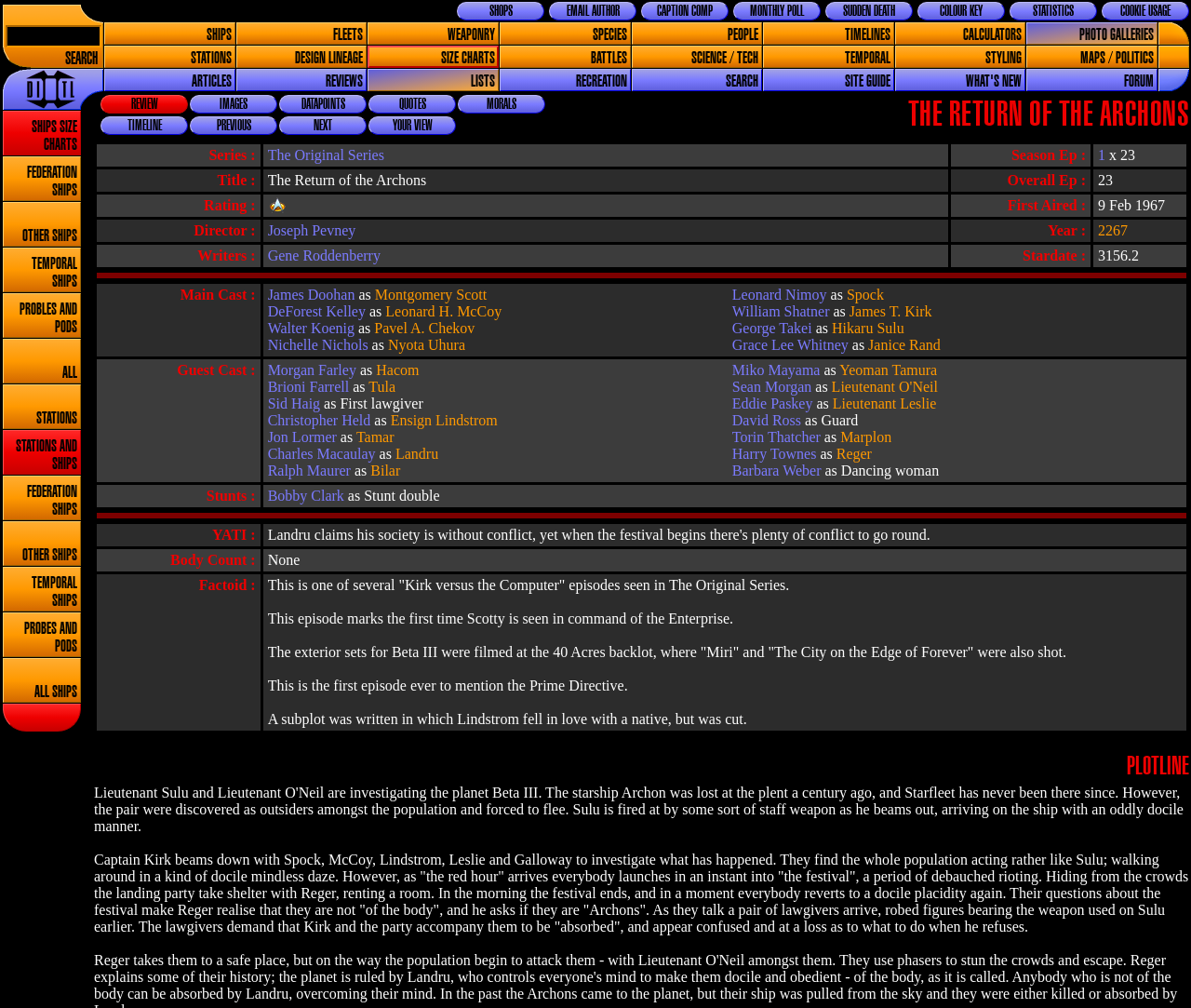Given the webpage screenshot and the description, determine the bounding box coordinates (top-left x, top-left y, bottom-right x, bottom-right y) that define the location of the UI element matching this description: Science / Tech

[0.53, 0.045, 0.64, 0.067]